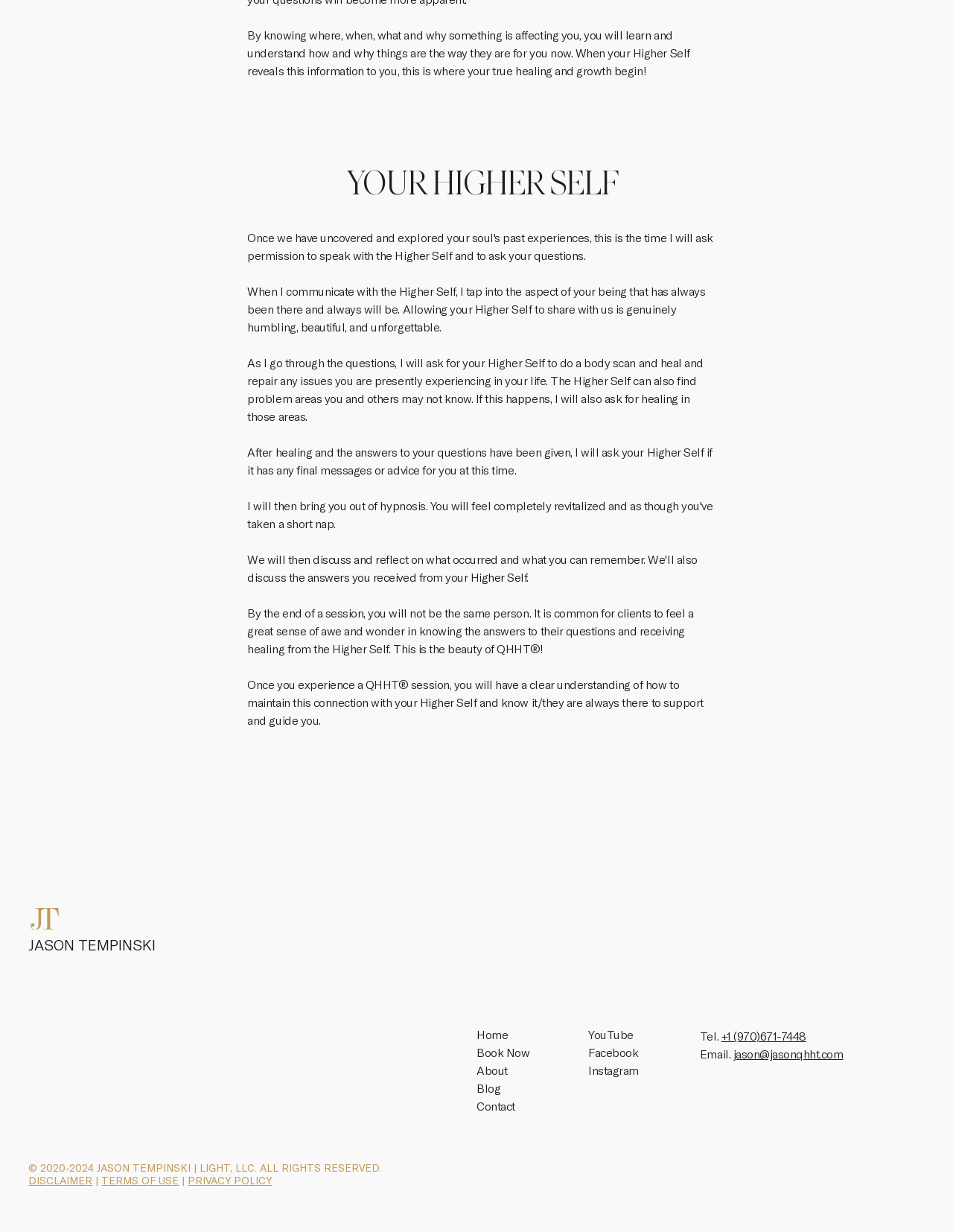Provide a one-word or one-phrase answer to the question:
What is the purpose of a QHHT session?

Healing and growth